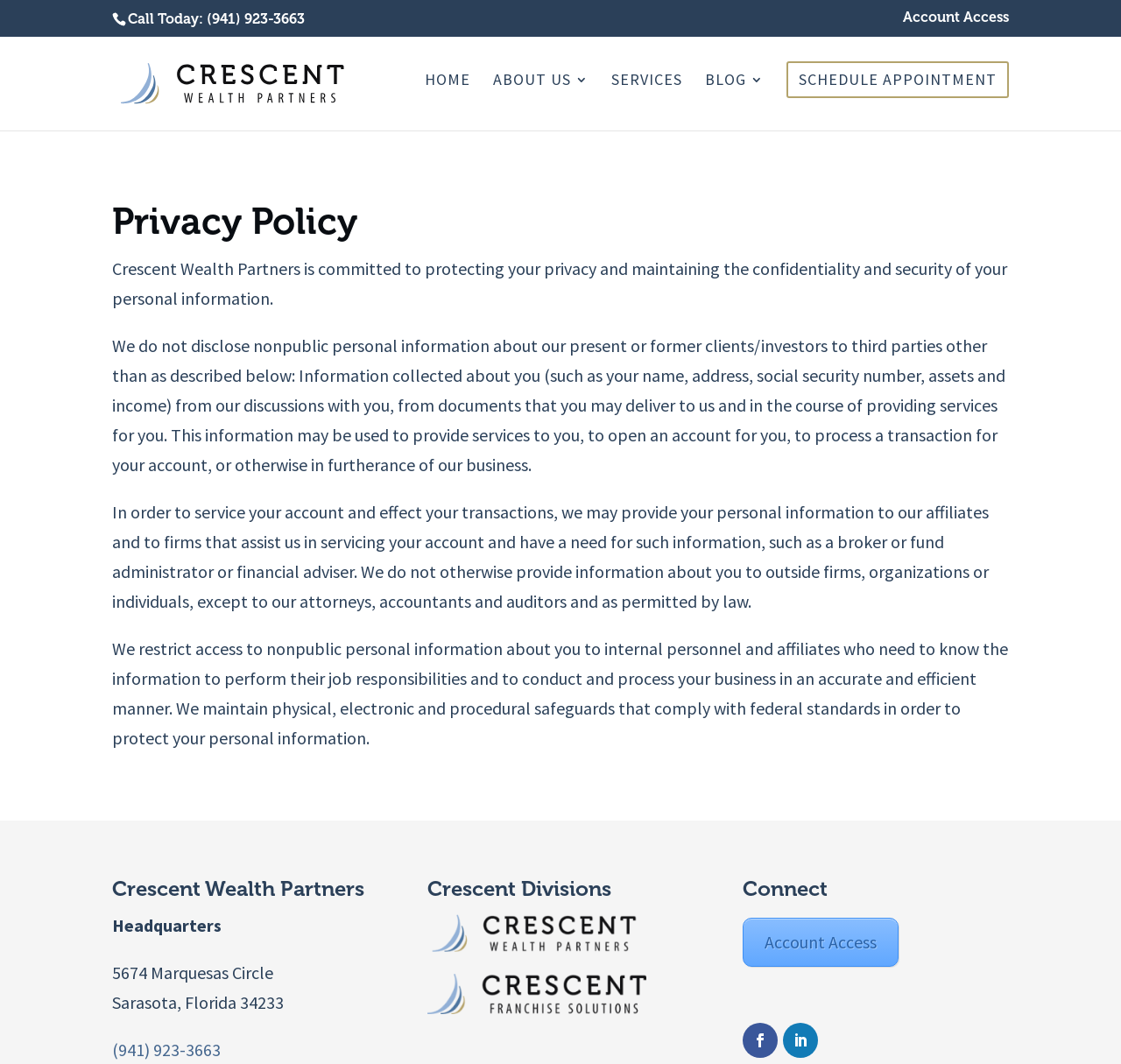Please find the bounding box coordinates of the section that needs to be clicked to achieve this instruction: "View the blog".

[0.629, 0.069, 0.681, 0.123]